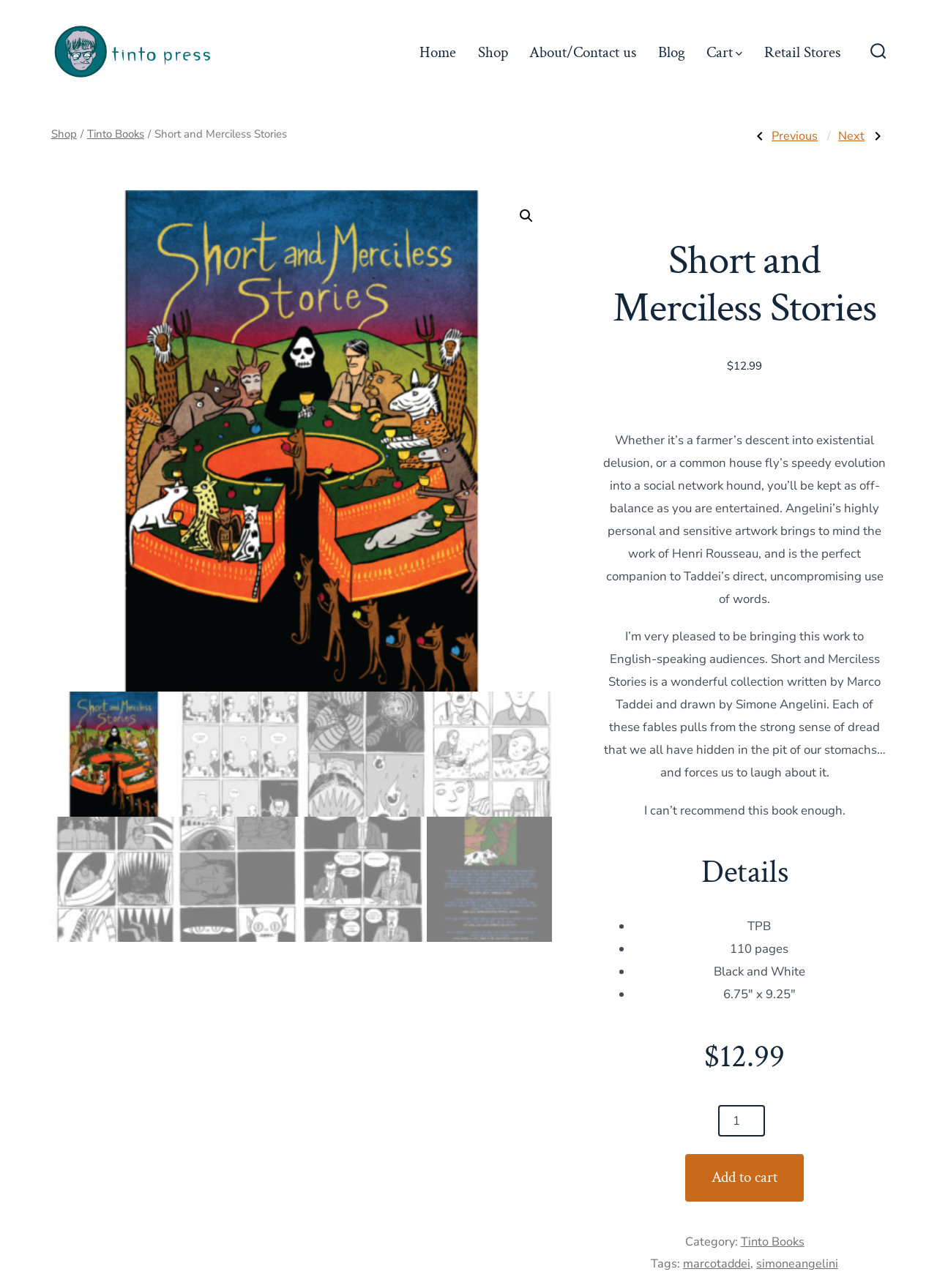Extract the bounding box for the UI element that matches this description: "title="Short and Merciless Stories"".

[0.055, 0.148, 0.589, 0.537]